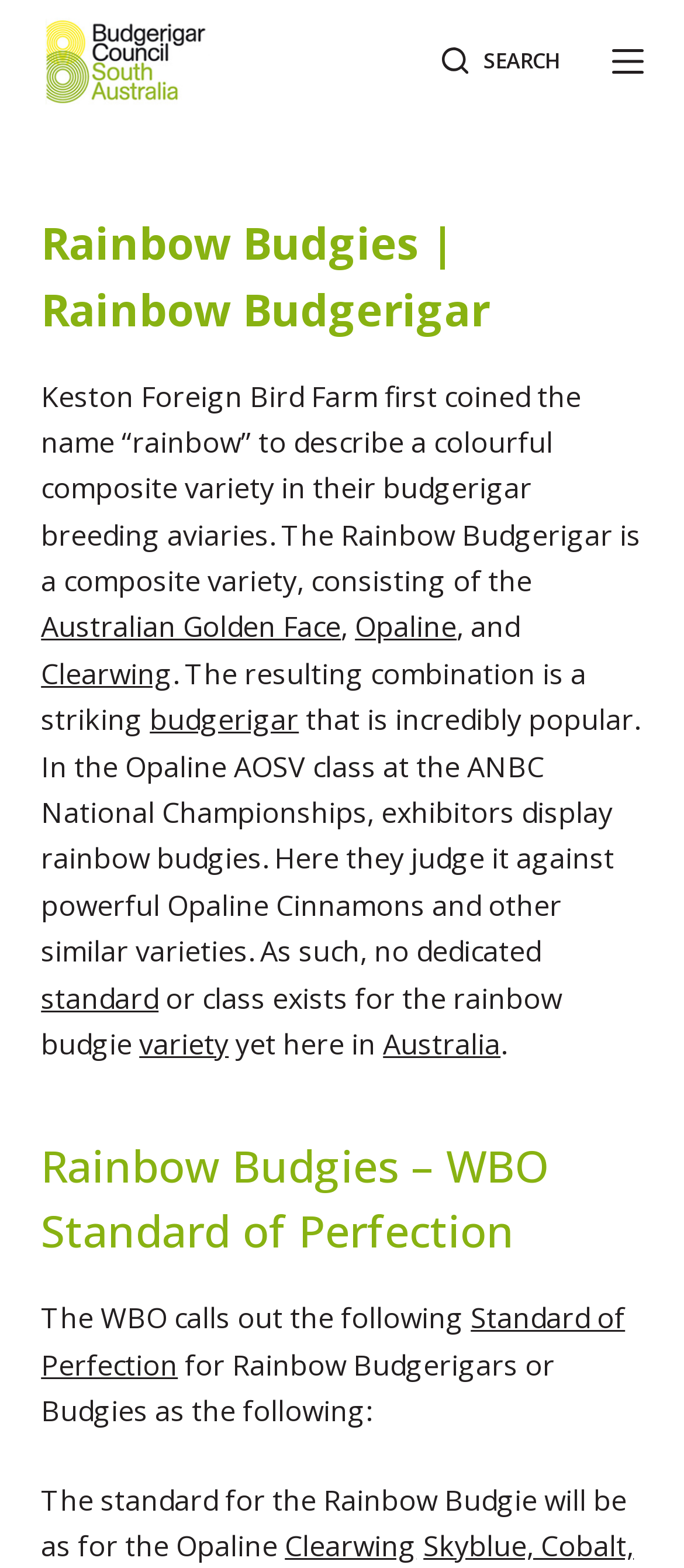Please specify the bounding box coordinates of the element that should be clicked to execute the given instruction: 'Click the 'Search' button'. Ensure the coordinates are four float numbers between 0 and 1, expressed as [left, top, right, bottom].

[0.647, 0.028, 0.817, 0.05]